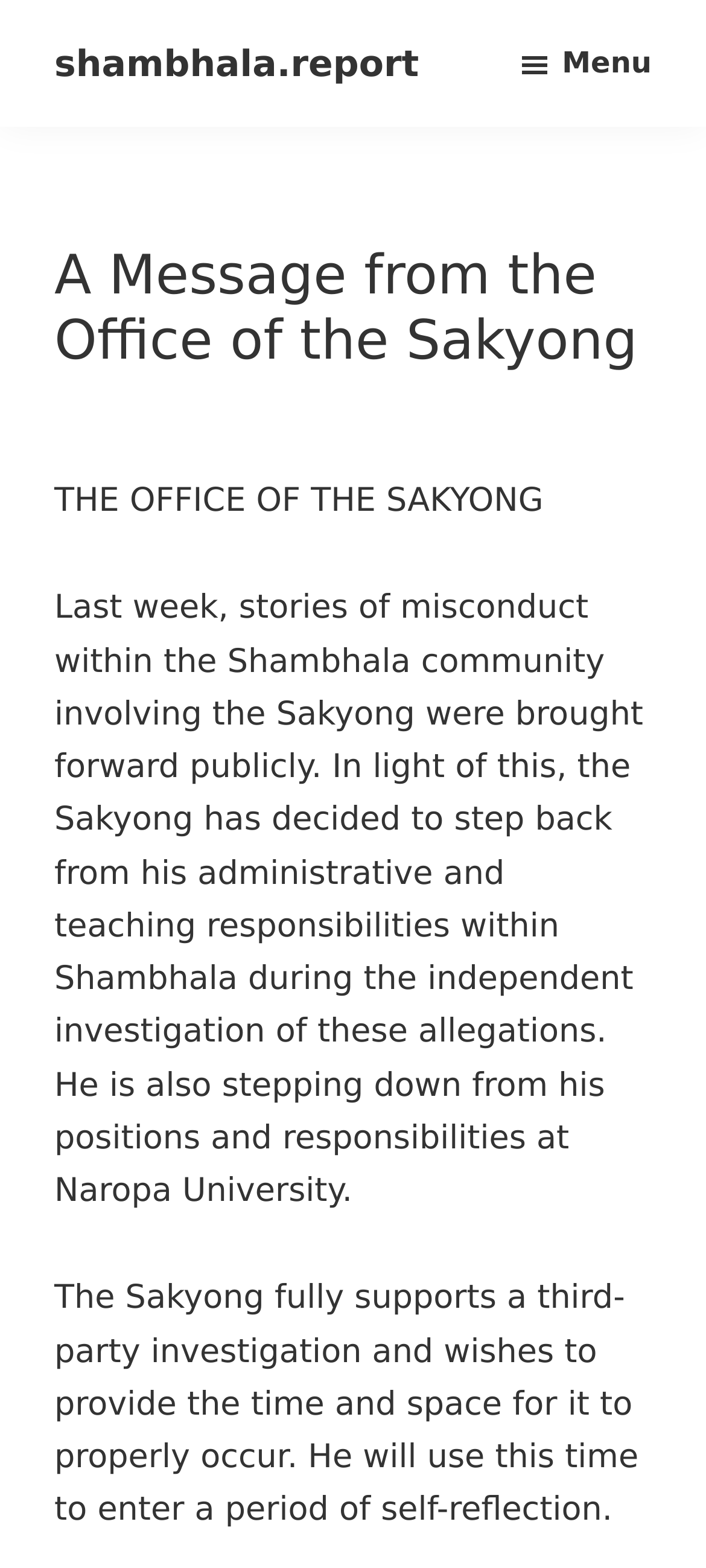Find the main header of the webpage and produce its text content.

A Message from the Office of the Sakyong